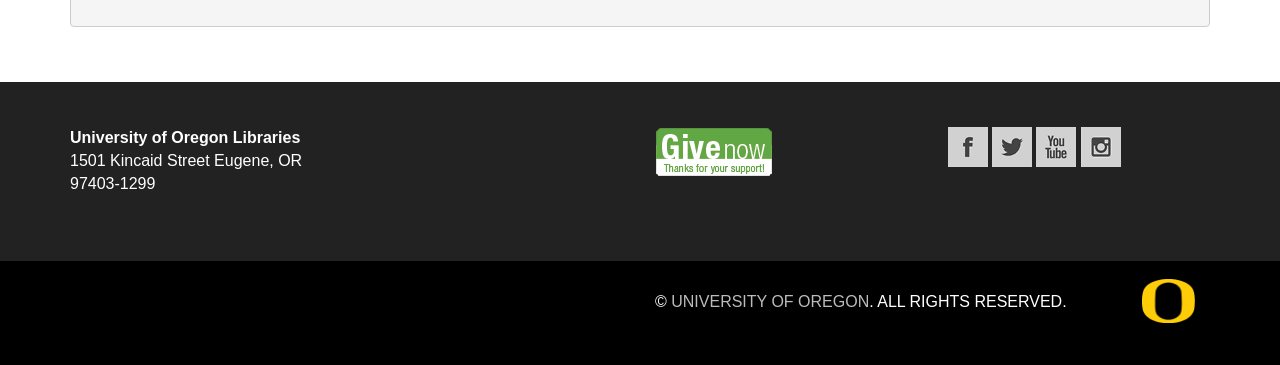What is the address of the university library?
Please provide an in-depth and detailed response to the question.

The address of the university library can be found below the university name, where it is written as '1501 Kincaid Street, Eugene, OR 97403-1299'.